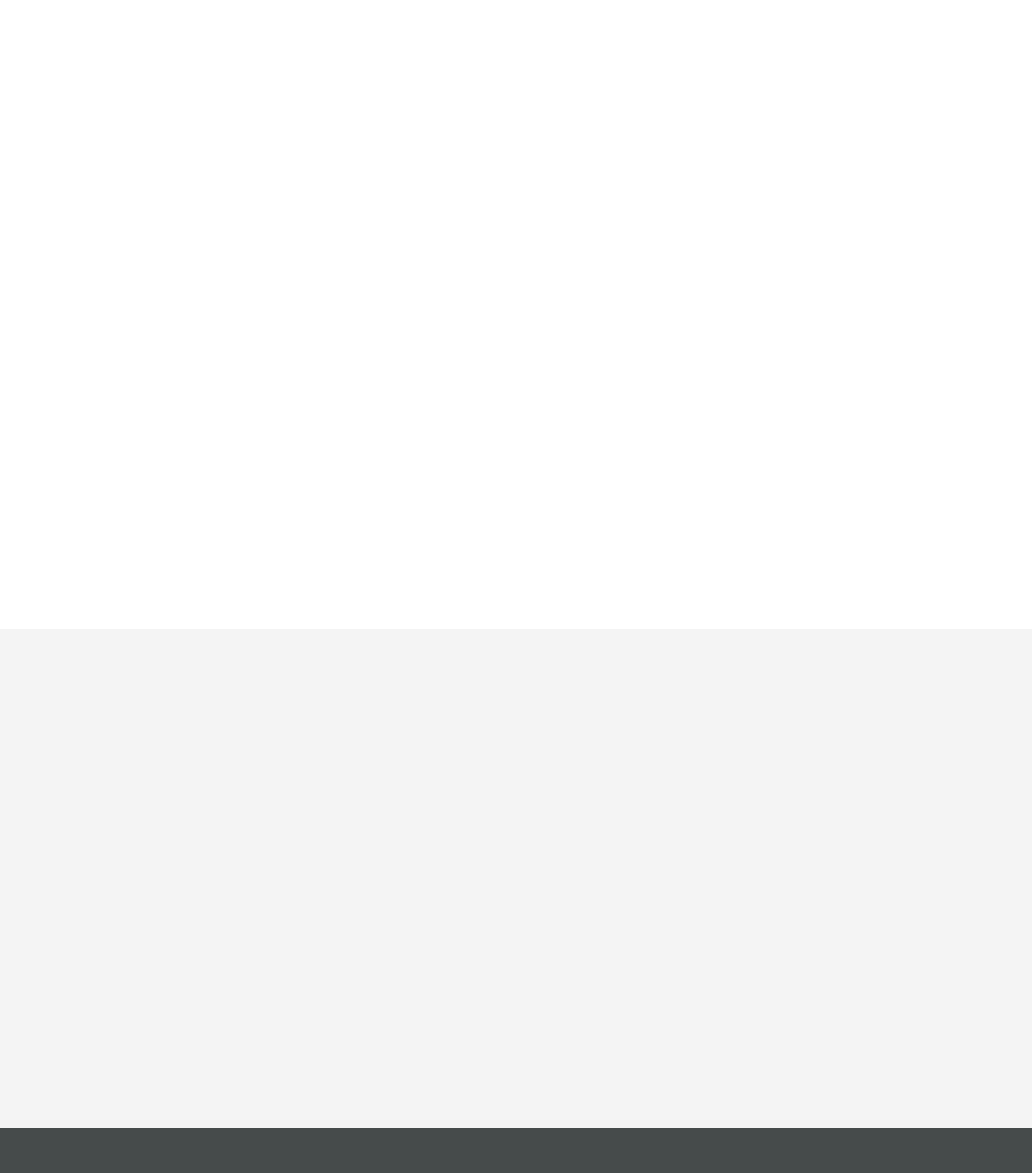Determine the bounding box coordinates of the element's region needed to click to follow the instruction: "View Gareth Jones' profile". Provide these coordinates as four float numbers between 0 and 1, formatted as [left, top, right, bottom].

[0.038, 0.111, 0.314, 0.217]